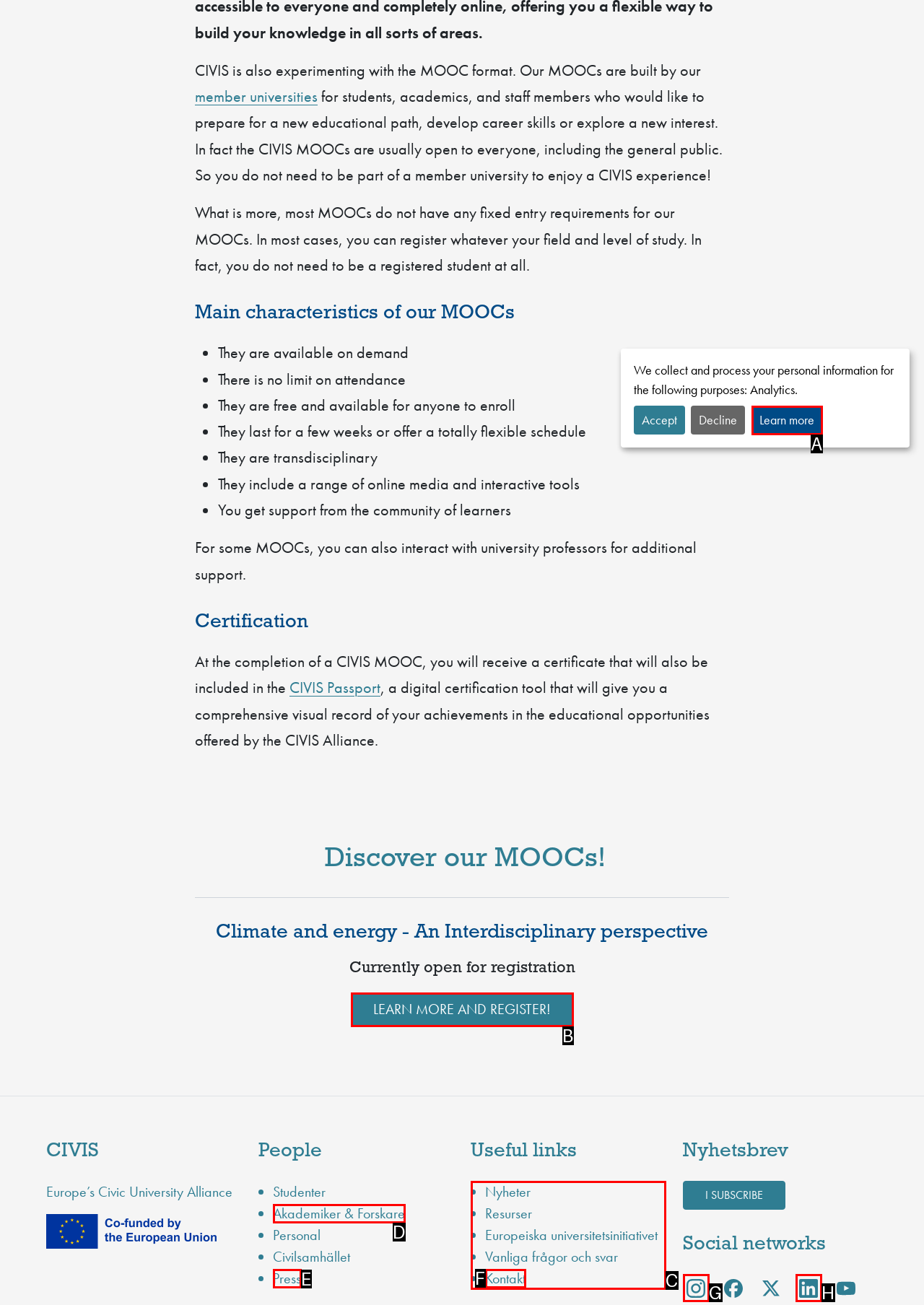Pick the HTML element that corresponds to the description: Akademiker & Forskare
Answer with the letter of the correct option from the given choices directly.

D